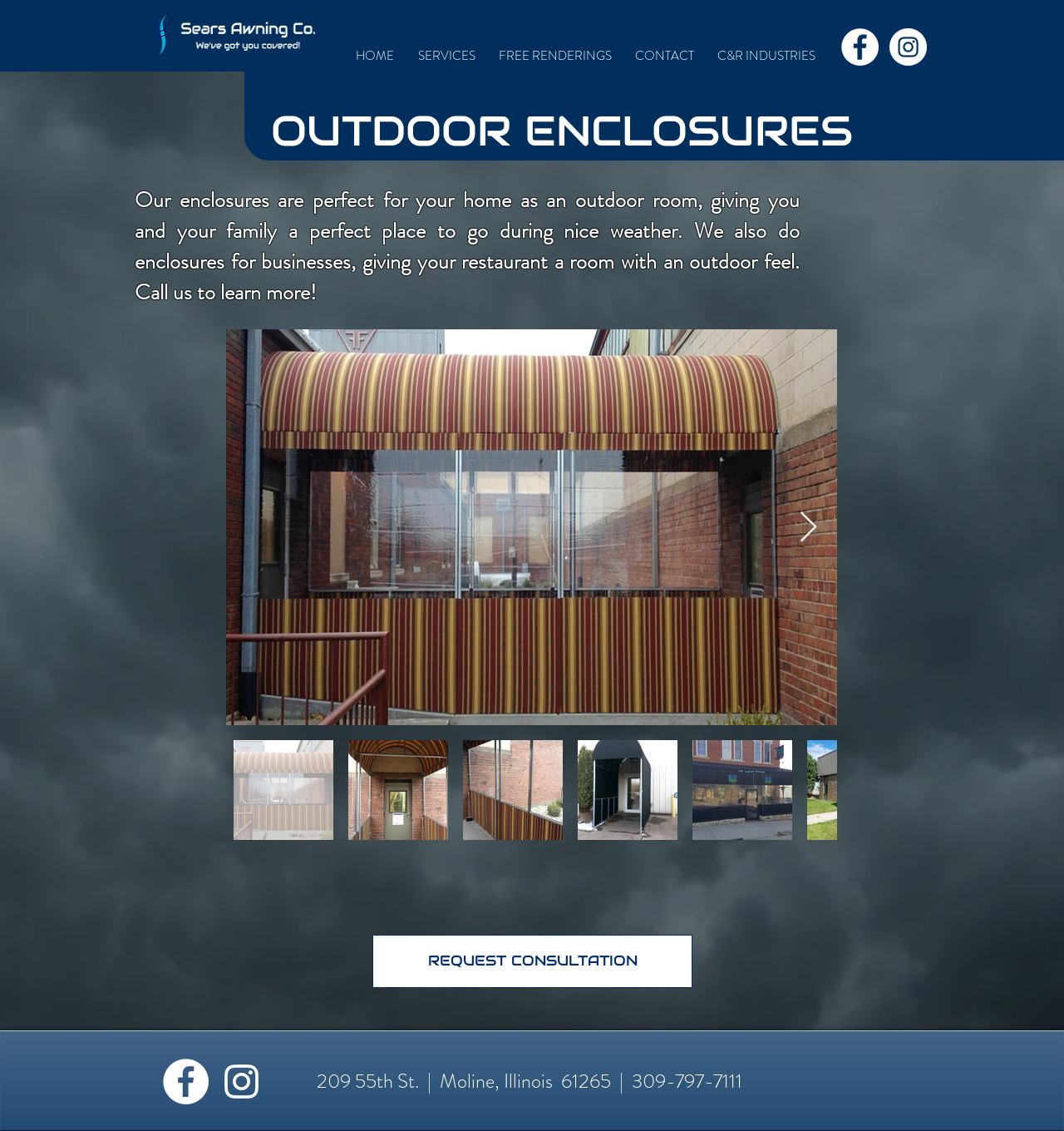Specify the bounding box coordinates of the area that needs to be clicked to achieve the following instruction: "Request a consultation".

[0.35, 0.826, 0.651, 0.874]